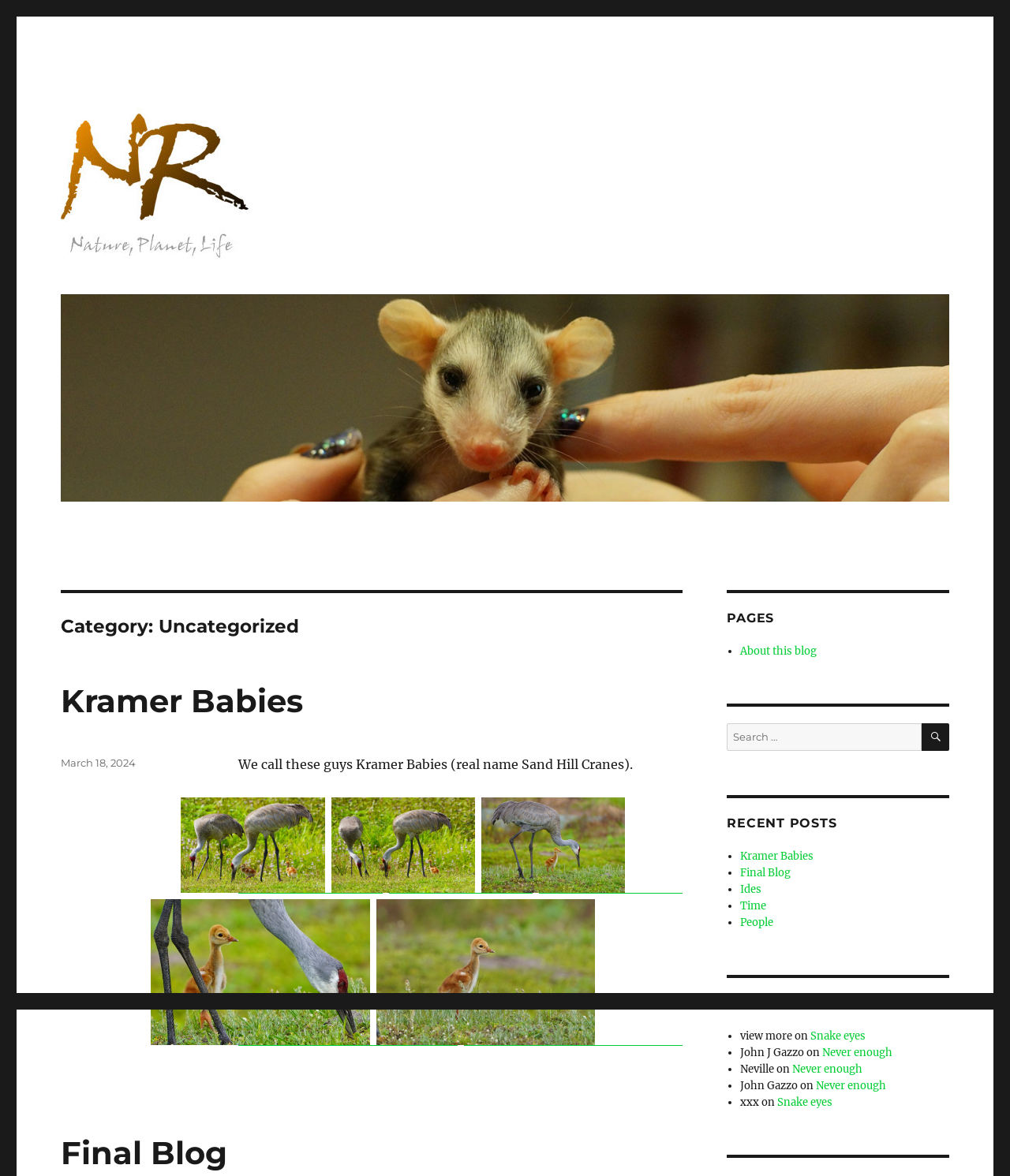Refer to the image and provide an in-depth answer to the question: 
How many recent comments are listed?

I found the recent comments section by looking at the right sidebar, which has a heading 'RECENT COMMENTS'. Then, I counted the number of list items inside the section, which are 5.